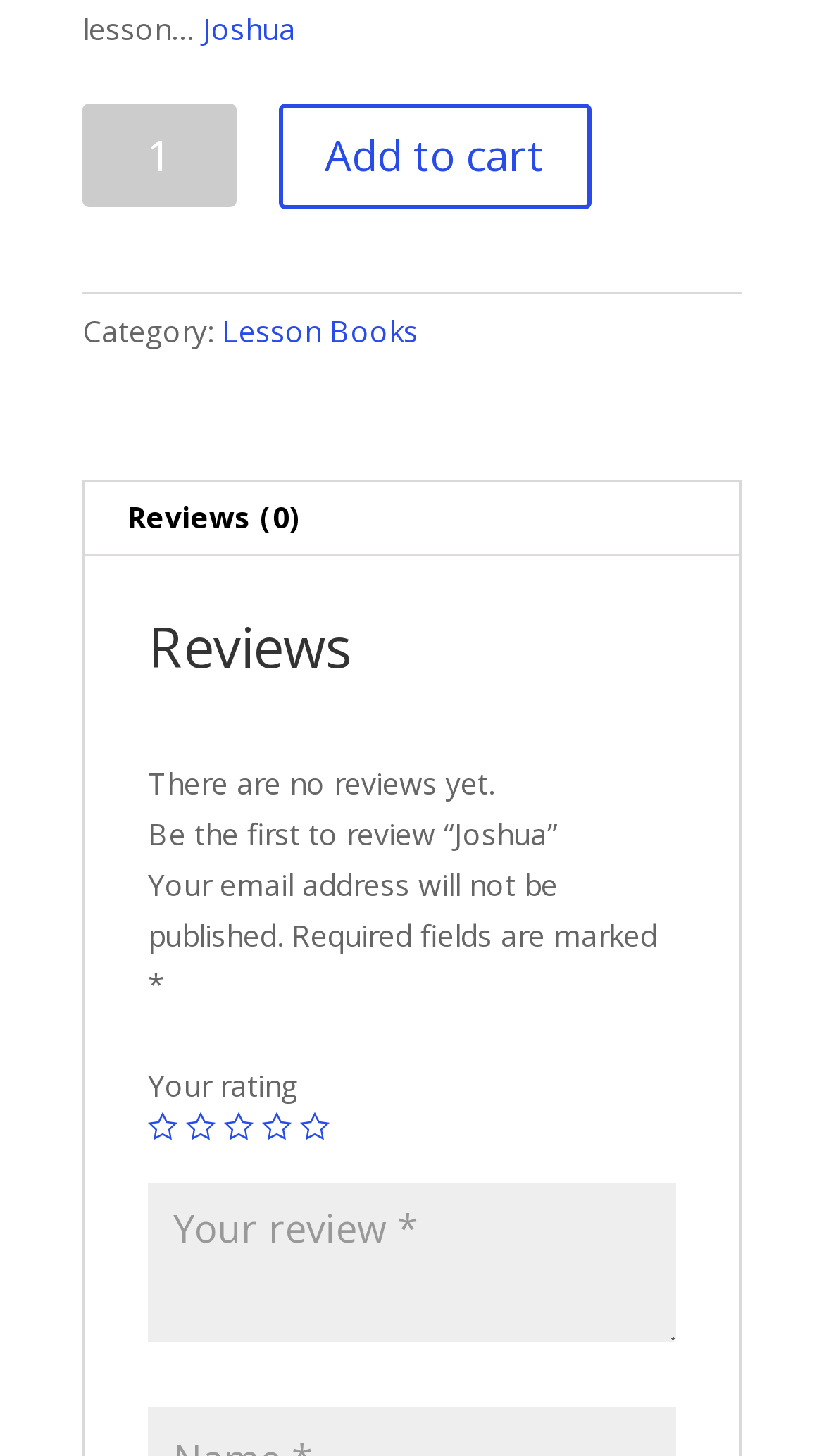How many reviews does the product have?
Please provide a single word or phrase answer based on the image.

0